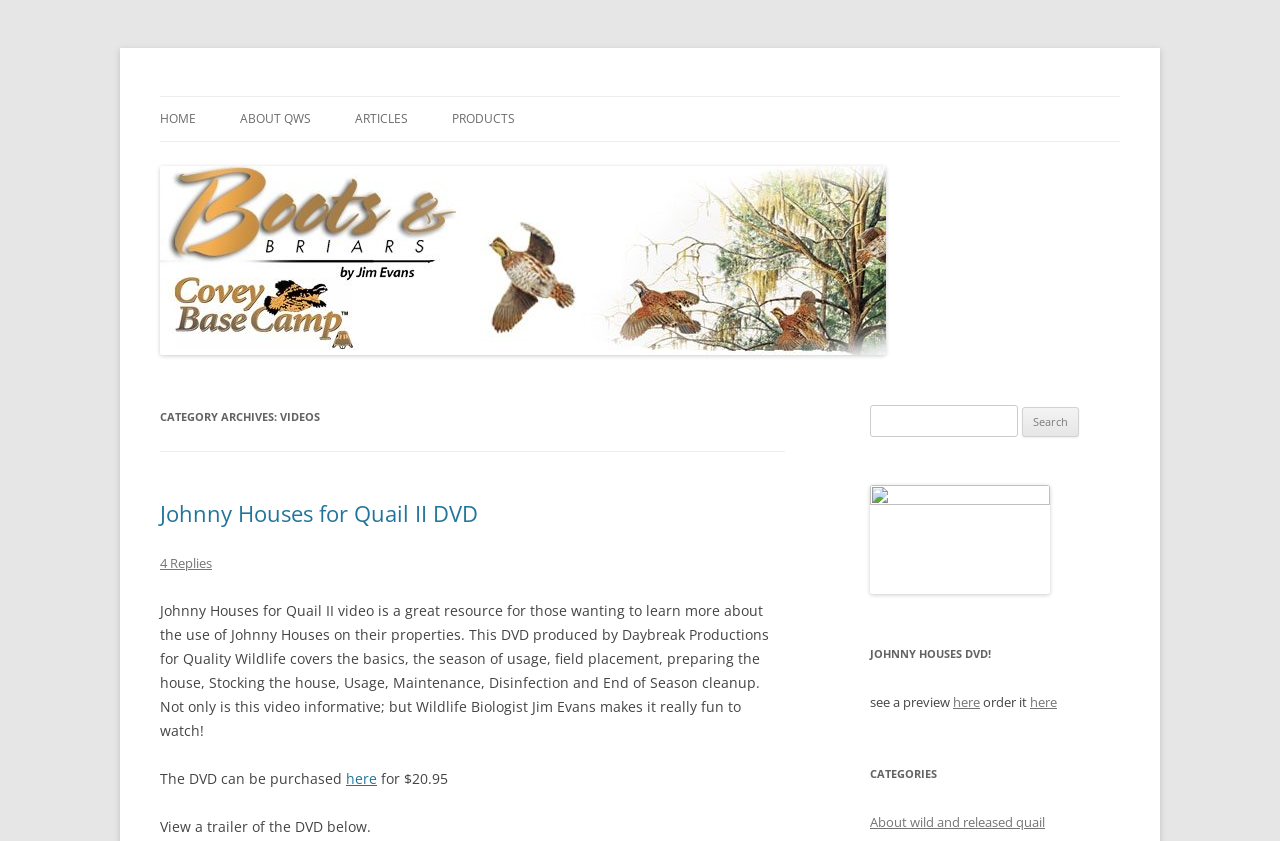Determine the bounding box coordinates of the section I need to click to execute the following instruction: "Visit Quaility Wildlife to order products". Provide the coordinates as four float numbers between 0 and 1, i.e., [left, top, right, bottom].

[0.68, 0.584, 0.82, 0.606]